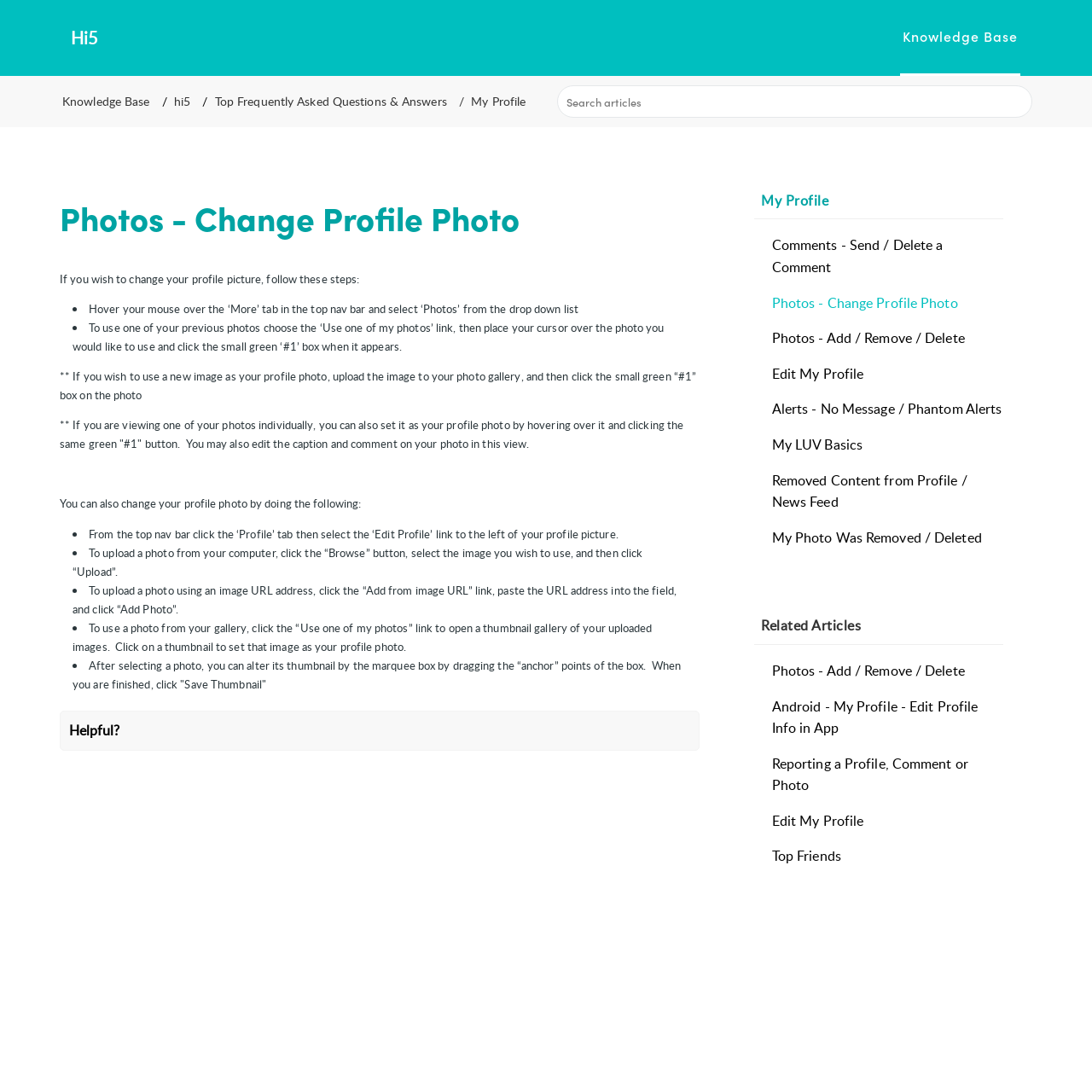Using the provided element description, identify the bounding box coordinates as (top-left x, top-left y, bottom-right x, bottom-right y). Ensure all values are between 0 and 1. Description: Knowledge Base

[0.057, 0.085, 0.137, 0.1]